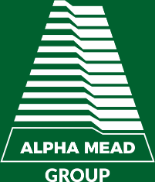What is the text displayed at the bottom of the logo?
Please elaborate on the answer to the question with detailed information.

The caption states that the bold text 'ALPHA MEAD' is prominently displayed at the bottom of the logo, with 'GROUP' inscribed below, highlighting the organization’s unified branding.